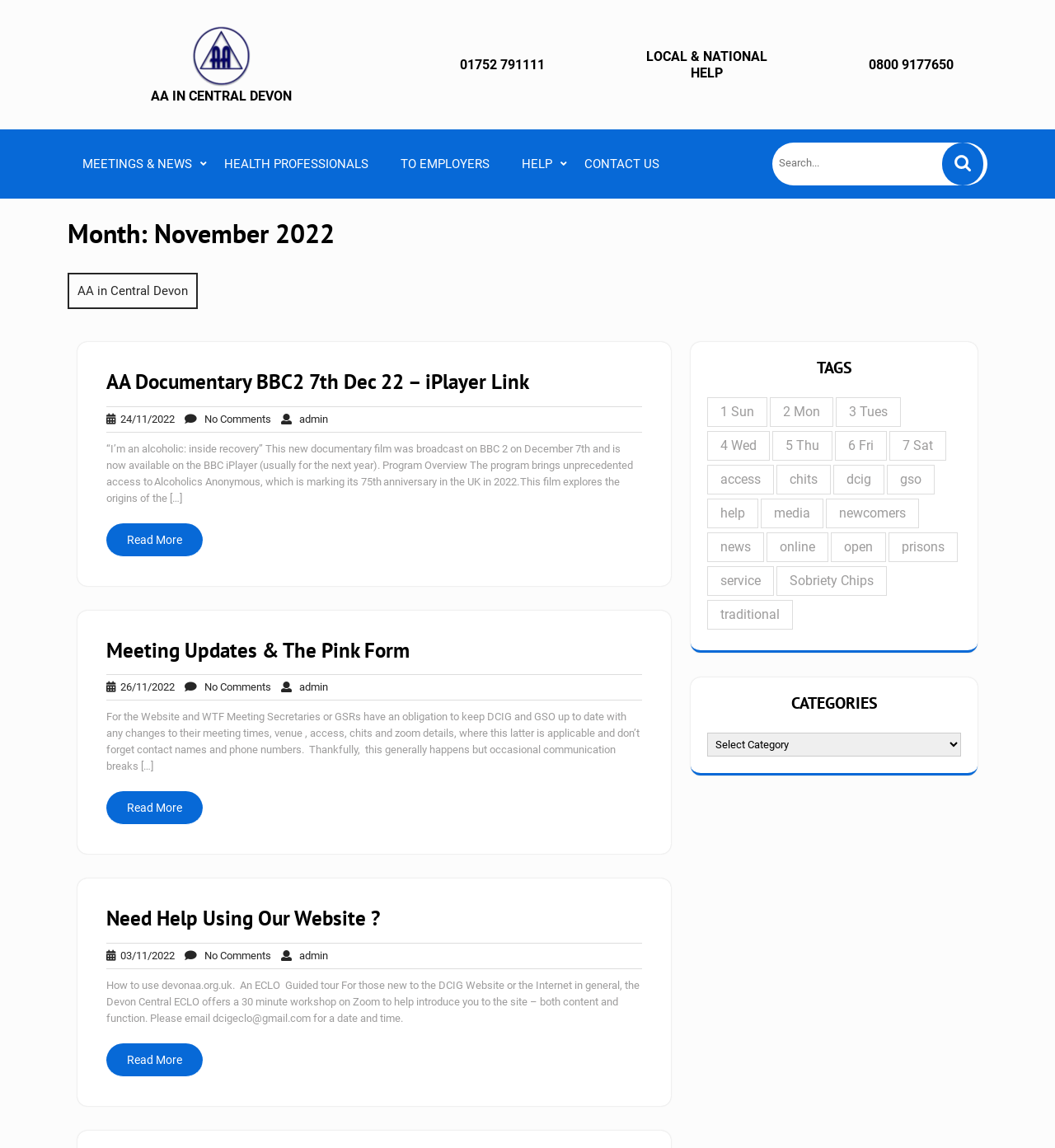Determine the bounding box coordinates for the HTML element mentioned in the following description: "(800)-276-2722". The coordinates should be a list of four floats ranging from 0 to 1, represented as [left, top, right, bottom].

None